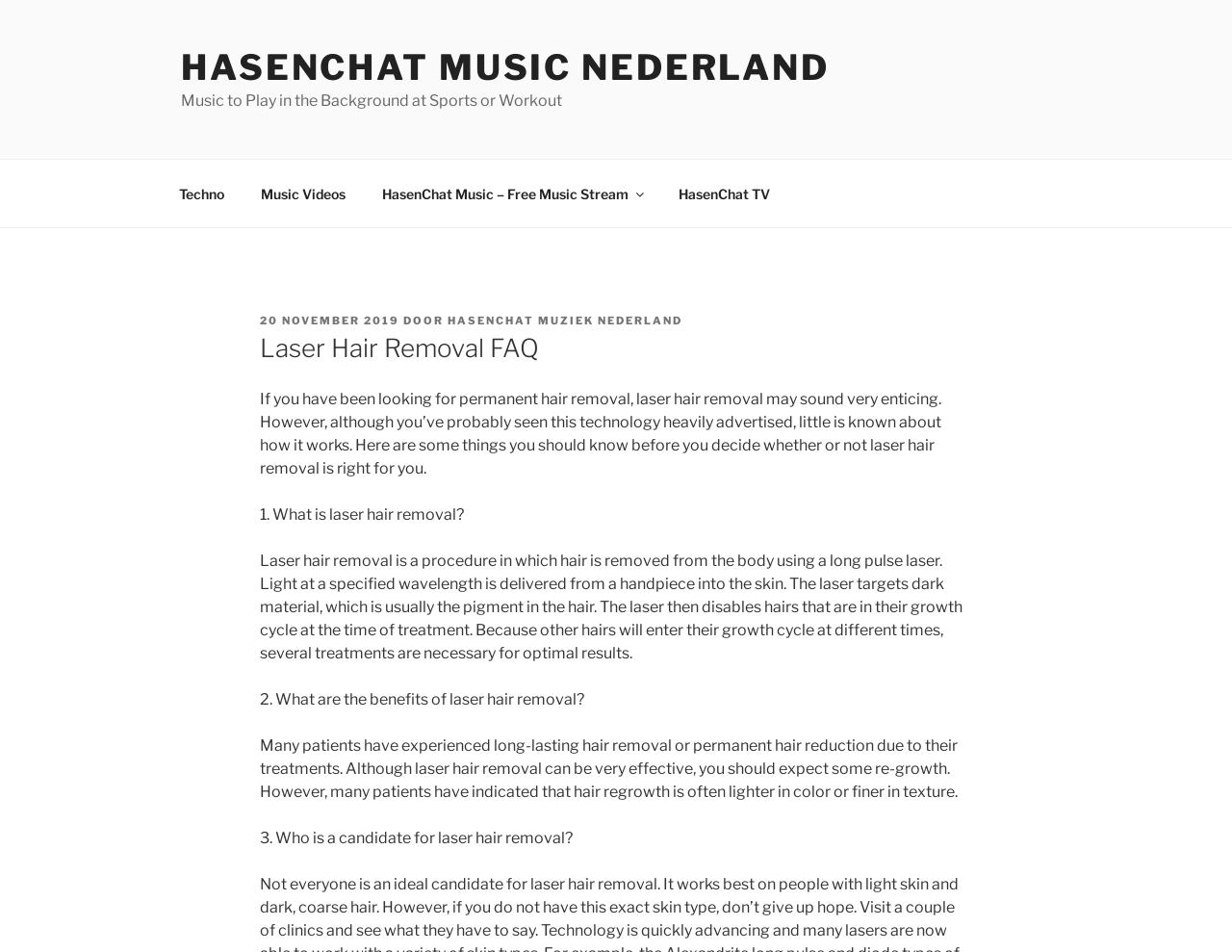Describe all the key features and sections of the webpage thoroughly.

The webpage is about Laser Hair Removal FAQ, with a title "Laser Hair Removal FAQ - HasenChat Music Nederland" at the top. Below the title, there is a link "HASENCHAT MUSIC NEDERLAND" and a static text "Music to Play in the Background at Sports or Workout". 

On the top-right corner, there is a navigation menu "Bovenste Menu" with five links: "Techno", "Music Videos", "HasenChat Music – Free Music Stream", and "HasenChat TV". 

Below the navigation menu, there is a section with a header "GEPLAATST OP" (meaning "Posted on" in Dutch) followed by a date "20 NOVEMBER 2019" and an author "HASENCHAT MUZIEK NEDERLAND". 

The main content of the webpage is divided into sections, each with a question and answer format. The first section has a heading "Laser Hair Removal FAQ" and a brief introduction to laser hair removal. 

Below the introduction, there are four sections with questions and answers. The first question is "What is laser hair removal?" and the answer explains the procedure of laser hair removal. The second question is "What are the benefits of laser hair removal?" and the answer describes the benefits of the treatment. The third question is "Who is a candidate for laser hair removal?" but the answer is not provided in the given accessibility tree.